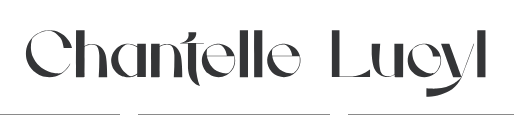Describe the image with as much detail as possible.

This image features the elegant brand name "Chantelle Lucyl," displayed in a stylish and contemporary font. The typography emphasizes sophistication and modernity, aligning with the aesthetic values often associated with high-end fashion brands. The presentation of the name suggests a focus on refined design and attention to detail, which might resonate well with a fashion-forward audience. The overall look is clean and minimal, evoking a sense of luxury and exclusivity.